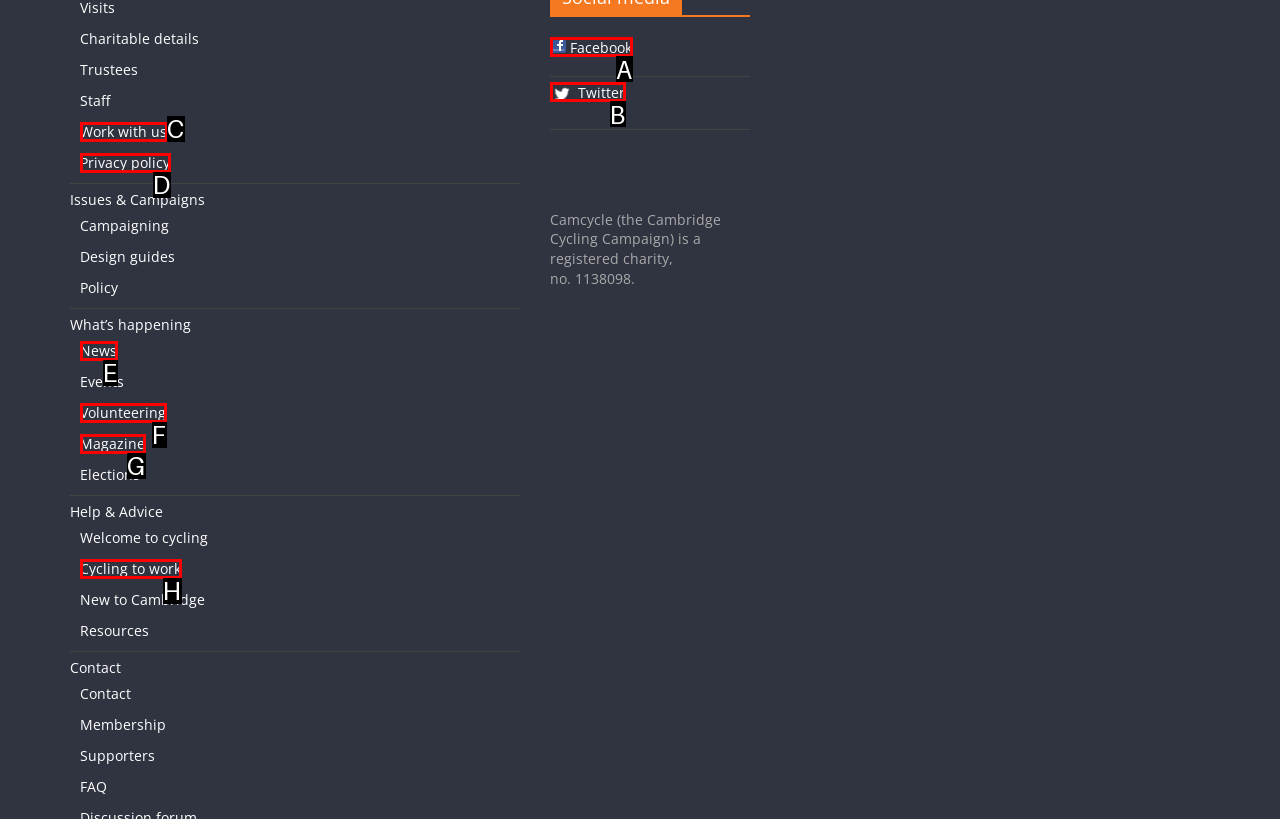Select the HTML element that fits the following description: Privacy policy
Provide the letter of the matching option.

D